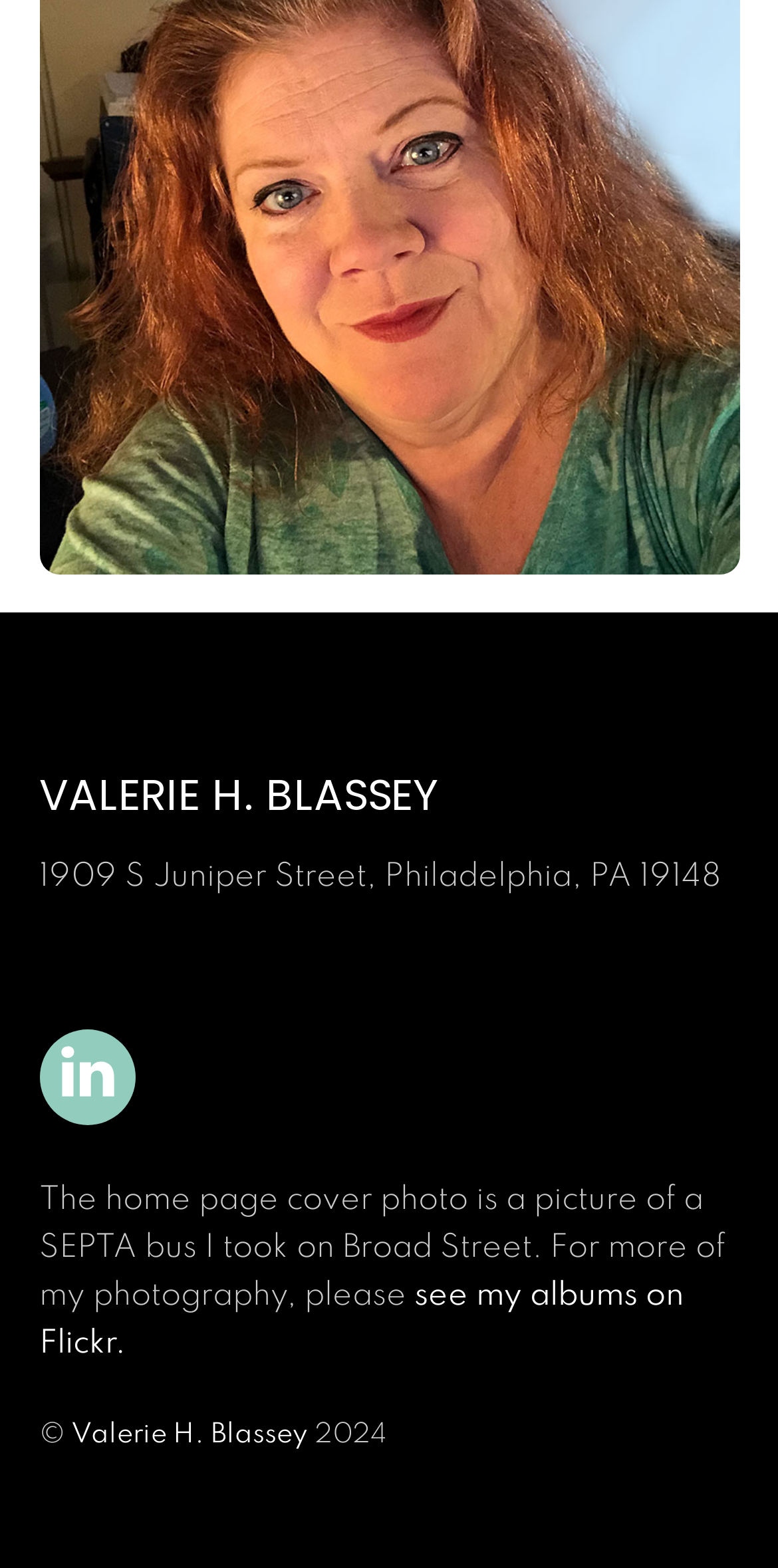Can you give a detailed response to the following question using the information from the image? What is the photographer's name?

I found the photographer's name by looking at the link element with the bounding box coordinates [0.05, 0.487, 0.562, 0.527], which contains the text 'VALERIE H. BLASSEY'.